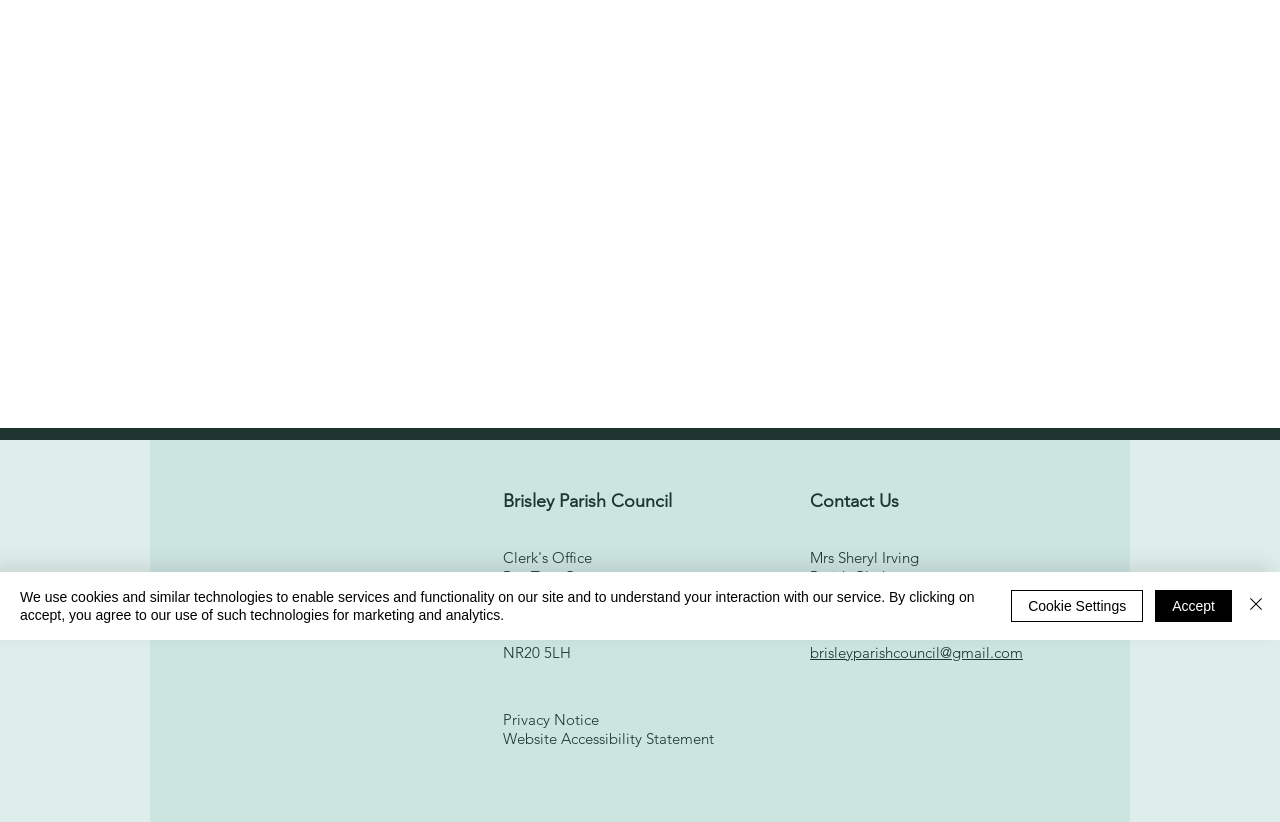Return the bounding box coordinates of the UI element that corresponds to this description: "OK". The coordinates must be given as four float numbers in the range of 0 and 1, [left, top, right, bottom].

None